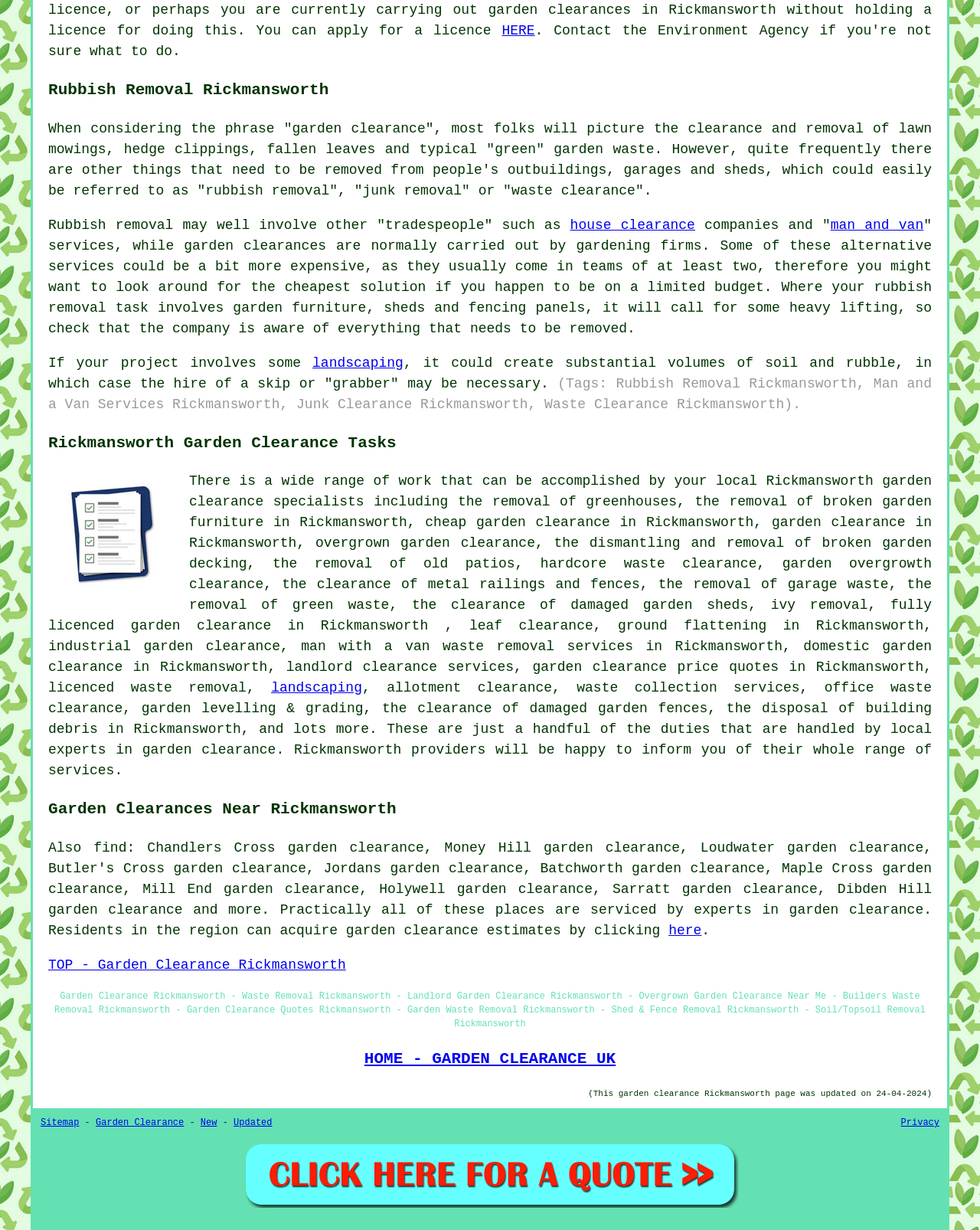Respond with a single word or phrase to the following question: What is the difference between garden clearance and rubbish removal?

Scope of services